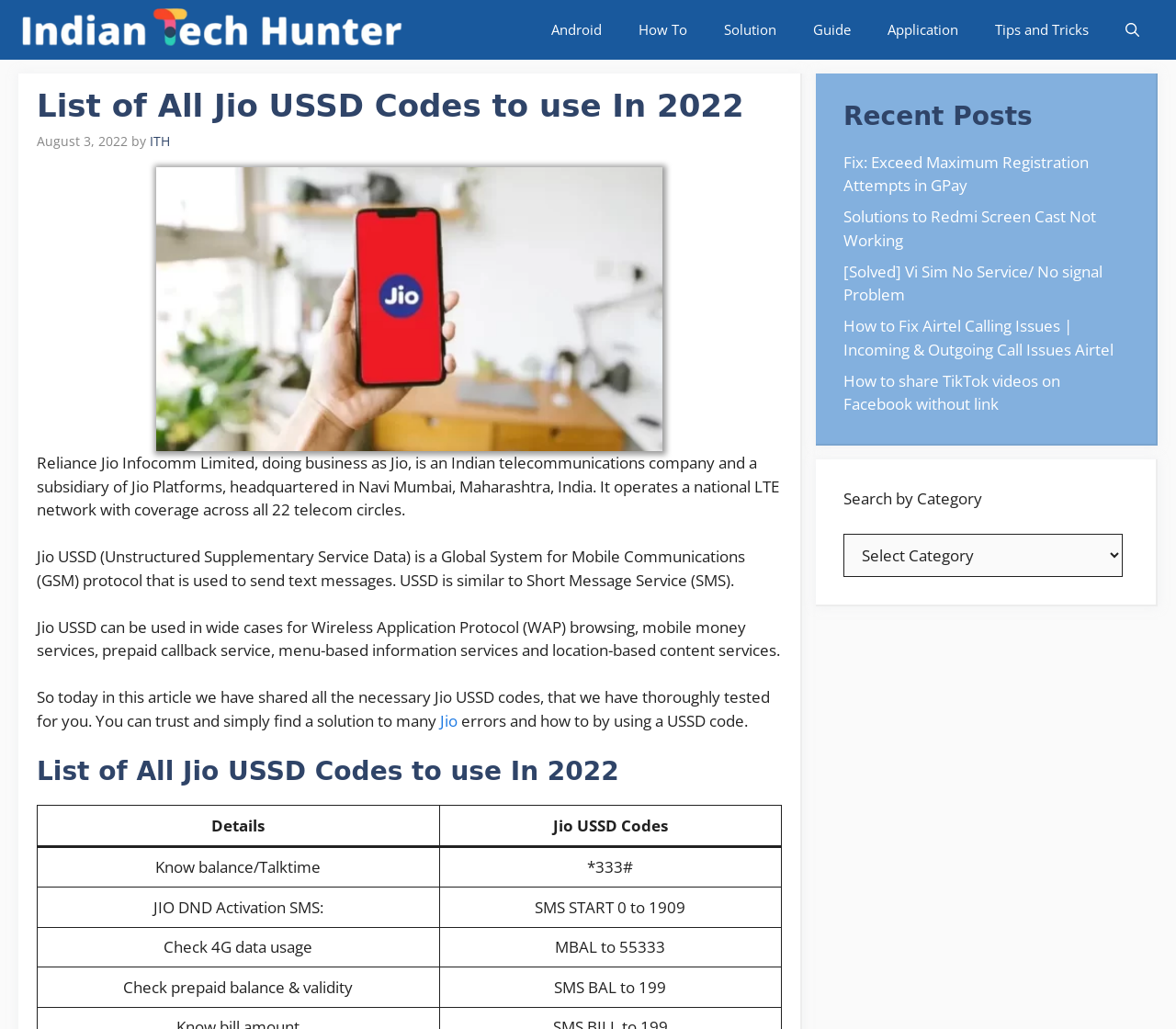Pinpoint the bounding box coordinates of the clickable area necessary to execute the following instruction: "Search for something using the search bar". The coordinates should be given as four float numbers between 0 and 1, namely [left, top, right, bottom].

[0.941, 0.0, 0.984, 0.058]